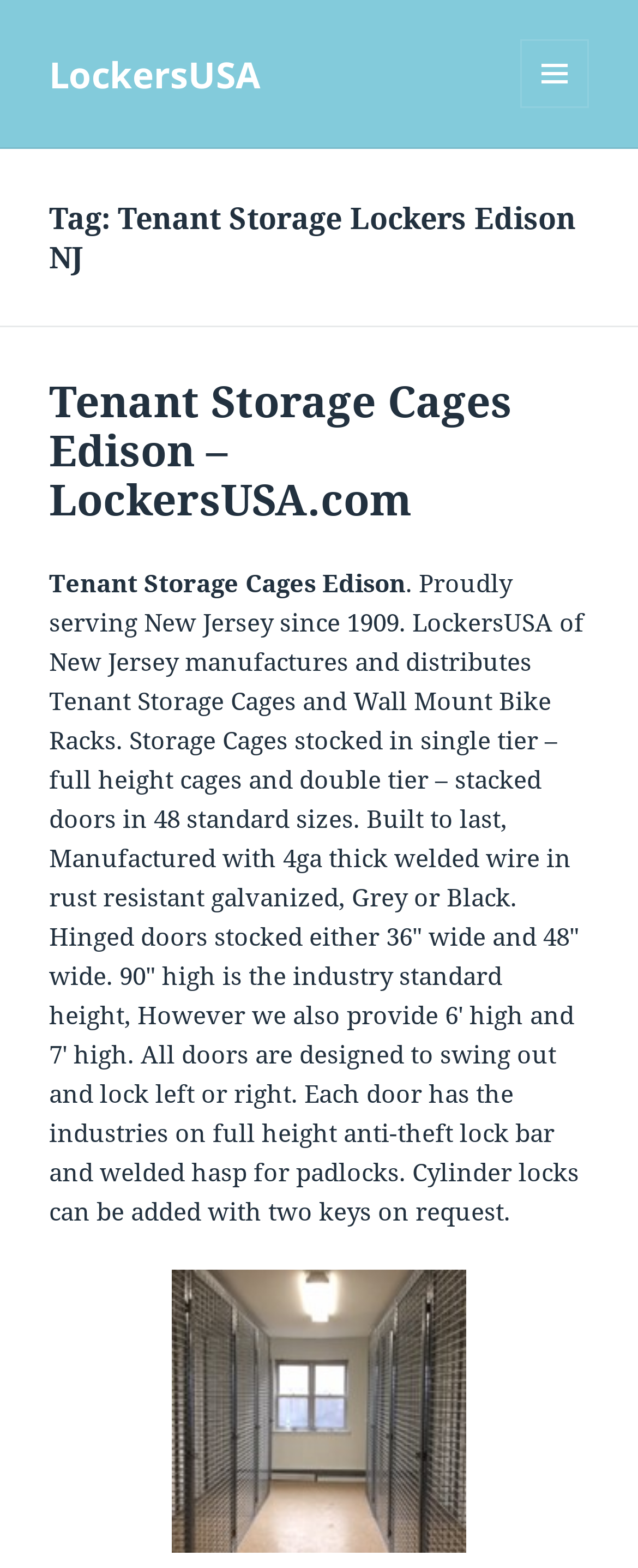Please answer the following question using a single word or phrase: 
What is the standard height of the storage cages?

90 inches